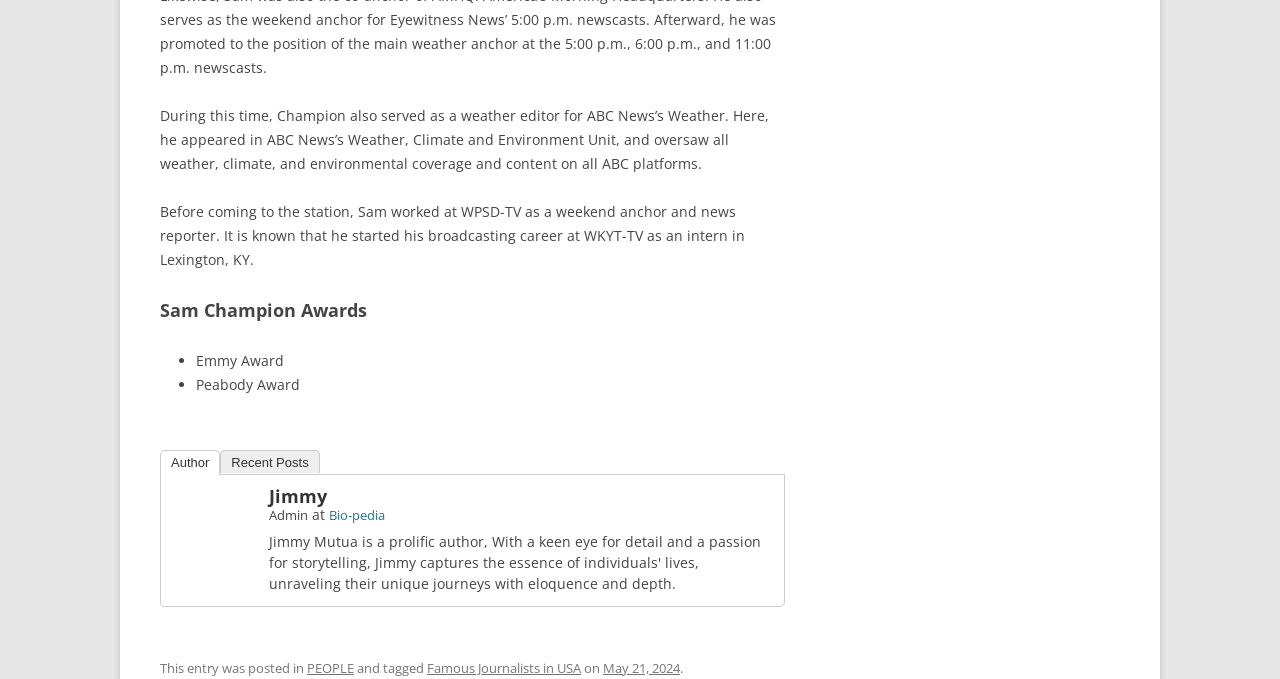Answer the following query with a single word or phrase:
When was this webpage posted?

May 21, 2024